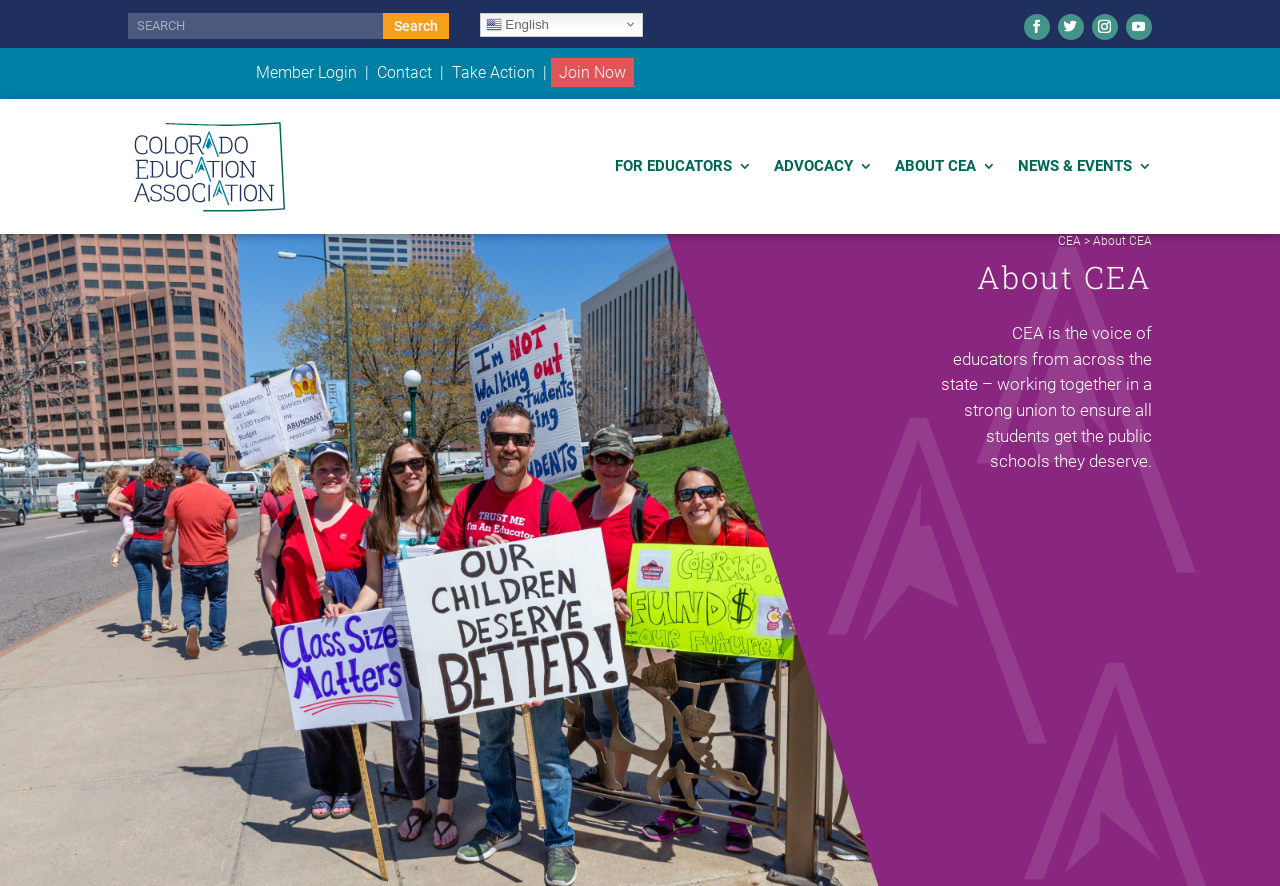Locate the bounding box coordinates of the element I should click to achieve the following instruction: "switch to English".

[0.375, 0.014, 0.502, 0.042]